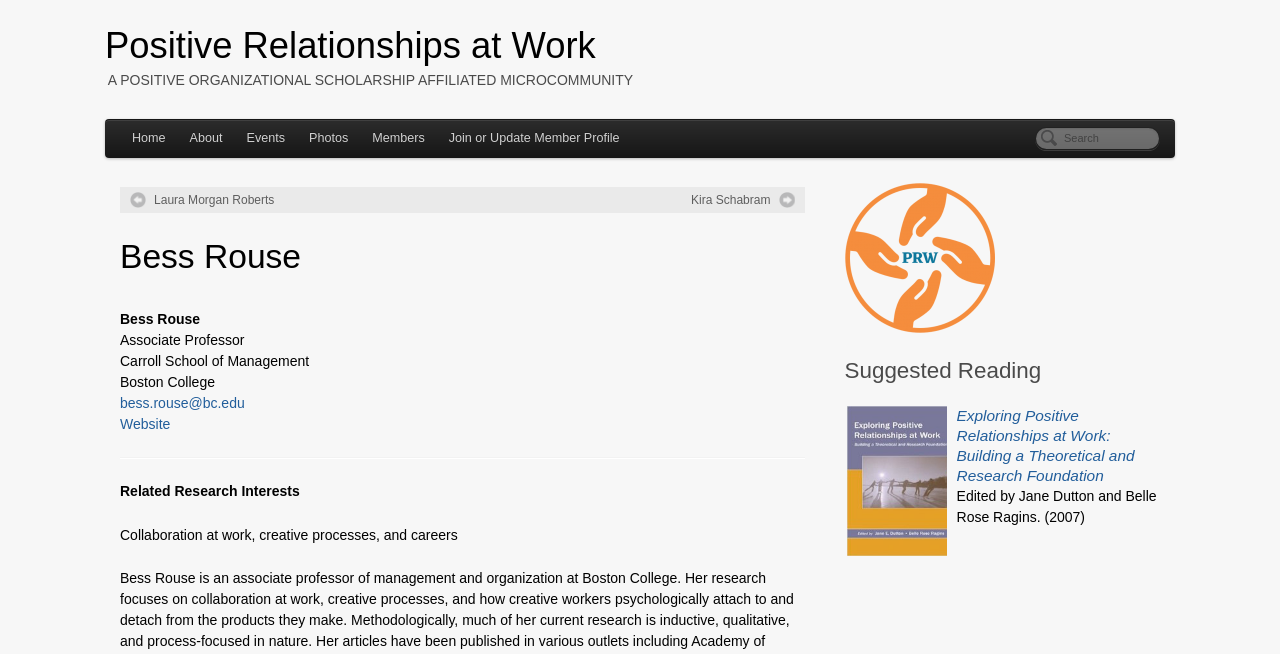Please provide a comprehensive answer to the question below using the information from the image: What is the name of the associate professor?

I found the answer by looking at the heading element 'Bess Rouse' and the StaticText element 'Associate Professor' which are vertically close to each other, indicating that they are related.